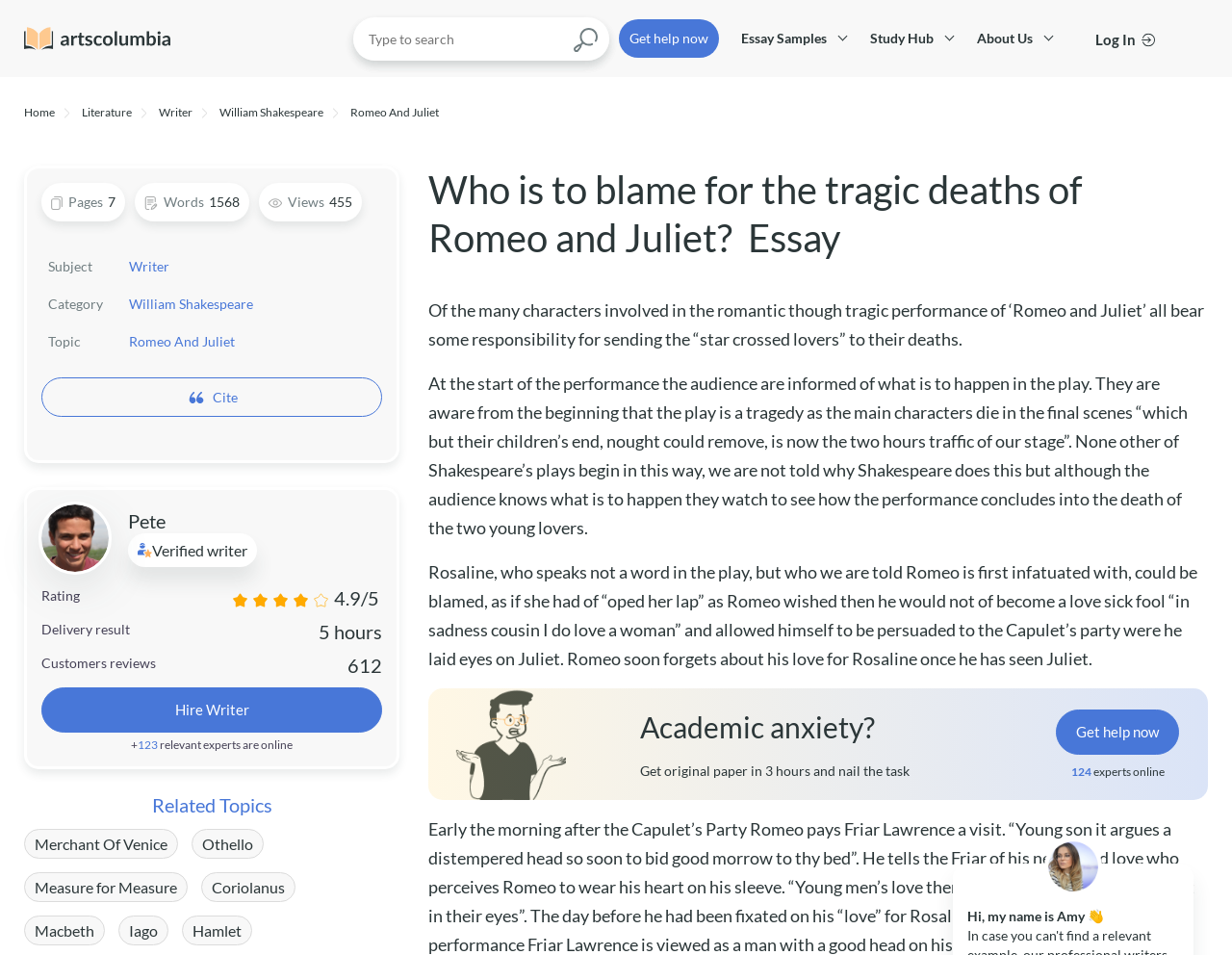Construct a comprehensive caption that outlines the webpage's structure and content.

This webpage appears to be an essay sample page on Artscolumbia, a website that provides free essays and assignments. At the top left corner, there is an Artscolumbia logo, accompanied by a search bar and a search button. To the right of the search bar, there are several links, including "Get help now", "Essay Samples", "Study Hub", "About Us", and "Log In".

Below the top navigation bar, there is a horizontal menu with links to various categories, including "Literature", "Writer", "William Shakespeare", and "Romeo And Juliet". 

The main content of the page is an essay titled "Who is to blame for the tragic deaths of Romeo and Juliet? Essay". The essay is divided into several paragraphs, with the first paragraph discussing the responsibility of various characters in the play for the tragic deaths of Romeo and Juliet. The essay also mentions Rosaline, a character who does not speak in the play, as a potential contributor to the tragic events.

To the right of the essay, there is a sidebar with information about the essay, including the number of pages, words, and views. There are also links to related topics, such as "Merchant Of Venice", "Othello", and "Hamlet".

At the bottom of the page, there is a call-to-action section with a heading "Academic anxiety?" and a button to "Get help now". There is also a message from a writer named Amy, with a greeting and an offer to get original paper in 3 hours.